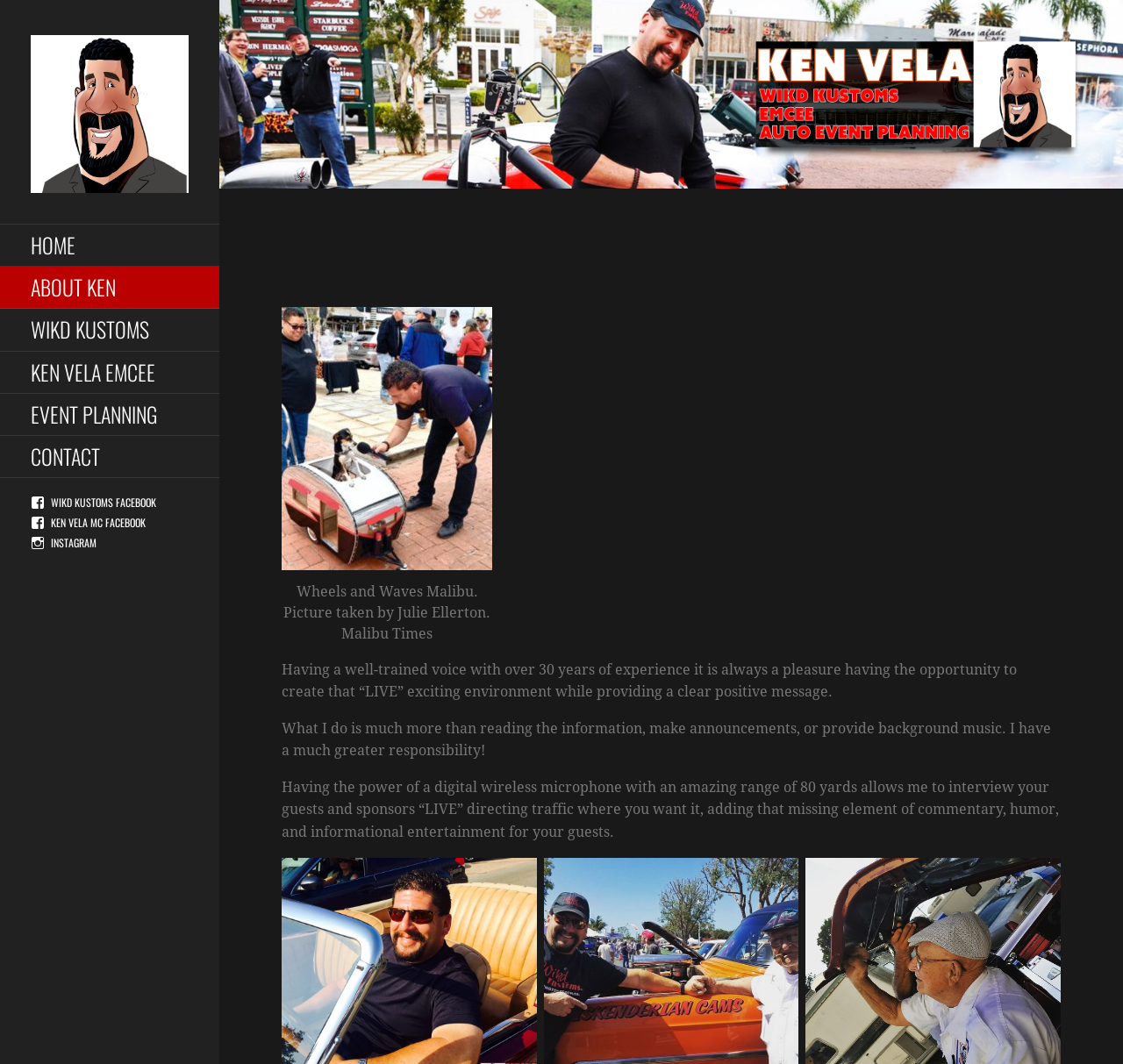Provide the bounding box coordinates of the section that needs to be clicked to accomplish the following instruction: "visit about ken page."

[0.0, 0.251, 0.29, 0.29]